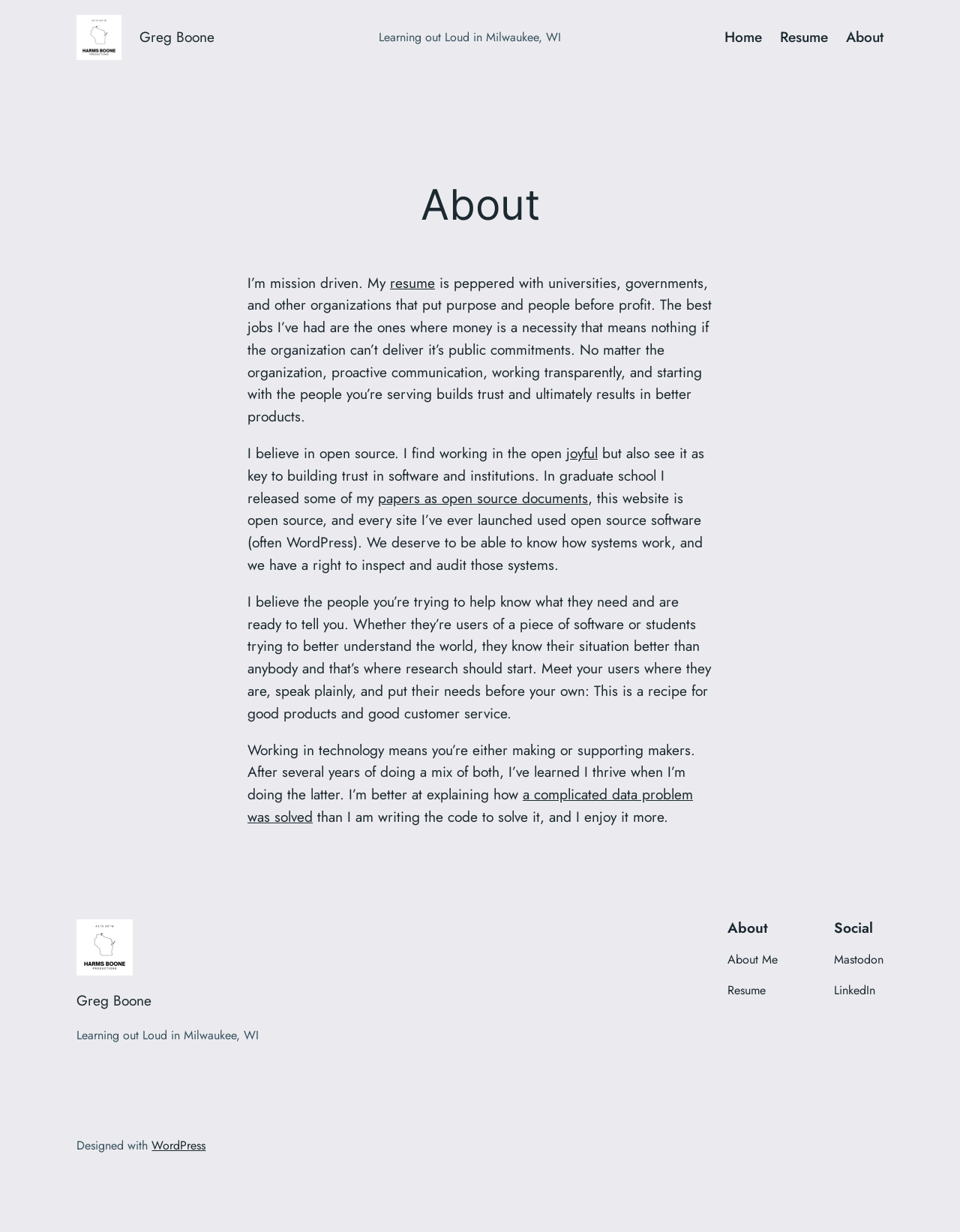Extract the bounding box coordinates for the UI element described as: "papers as open source documents".

[0.394, 0.395, 0.612, 0.412]